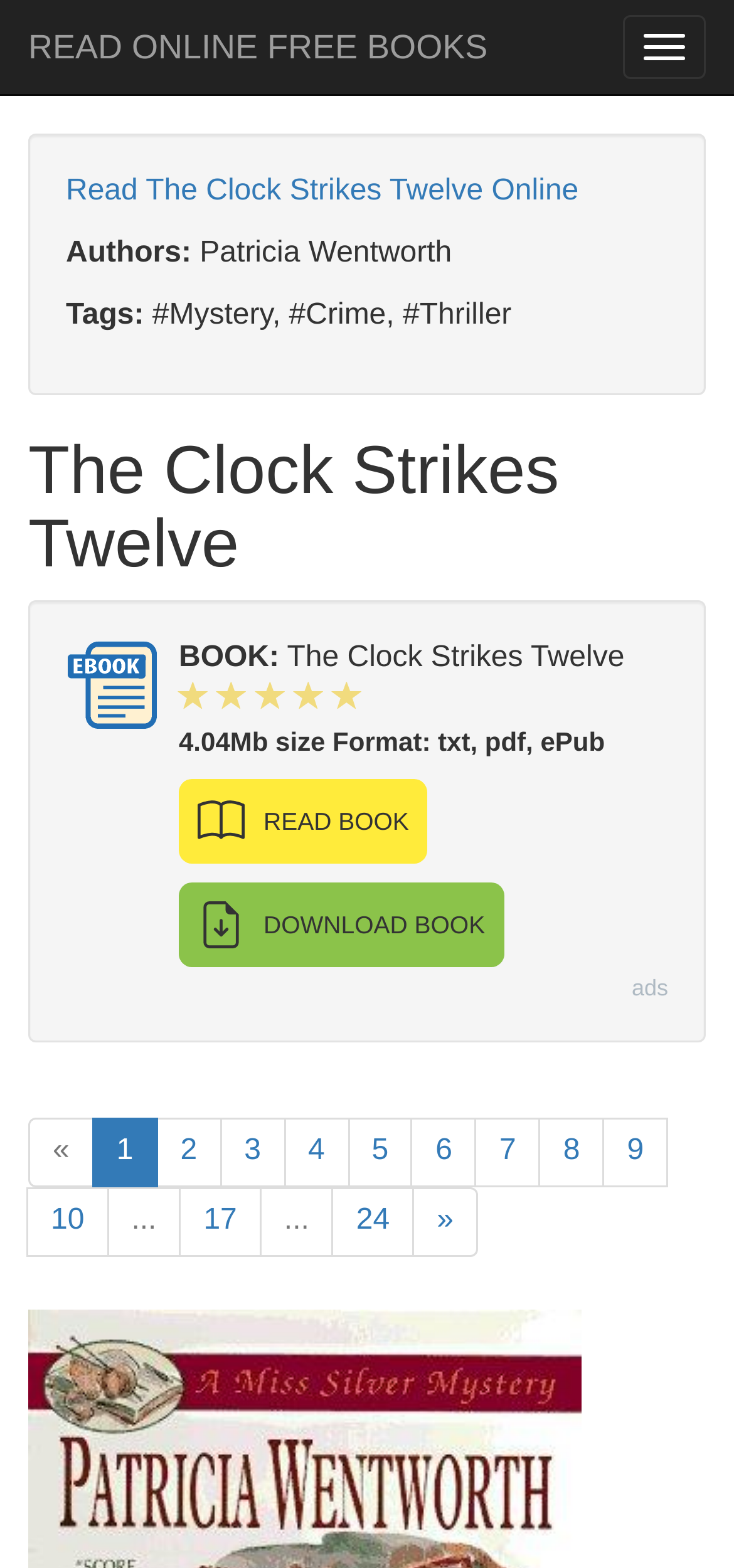Use a single word or phrase to answer the question:
What is the author of the book?

Patricia Wentworth